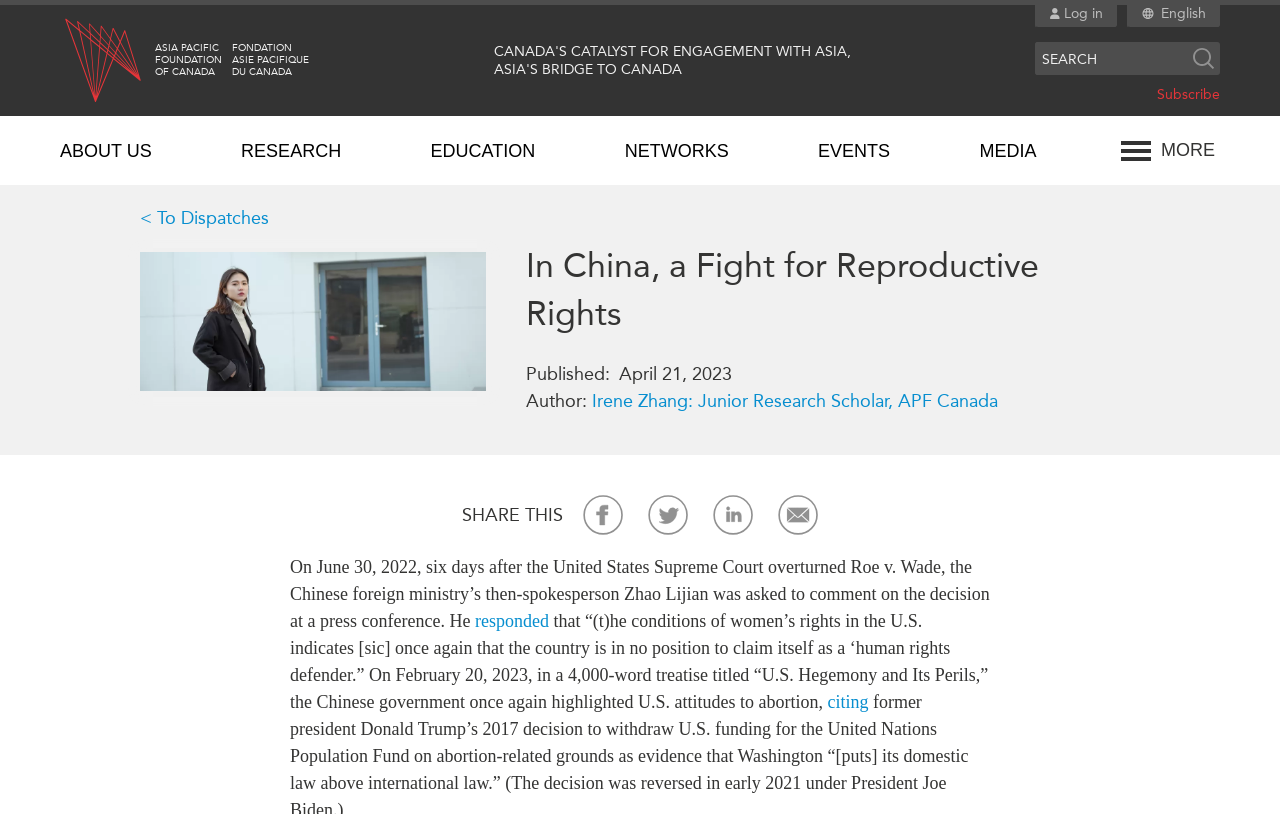Locate the bounding box coordinates of the region to be clicked to comply with the following instruction: "Search for something". The coordinates must be four float numbers between 0 and 1, in the form [left, top, right, bottom].

[0.809, 0.051, 0.929, 0.092]